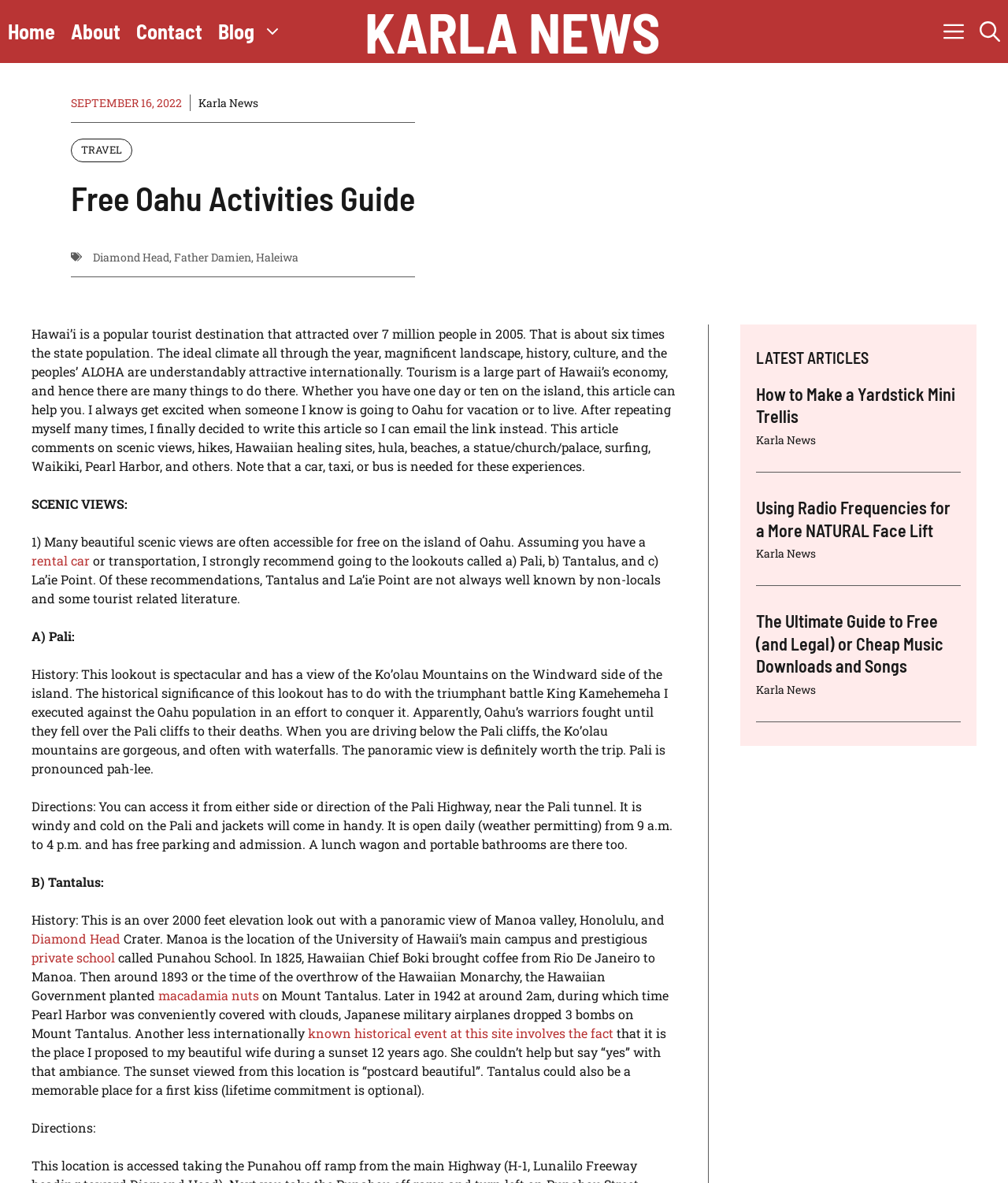Provide the bounding box coordinates for the area that should be clicked to complete the instruction: "Read about 'Free Oahu Activities Guide'".

[0.07, 0.15, 0.412, 0.184]